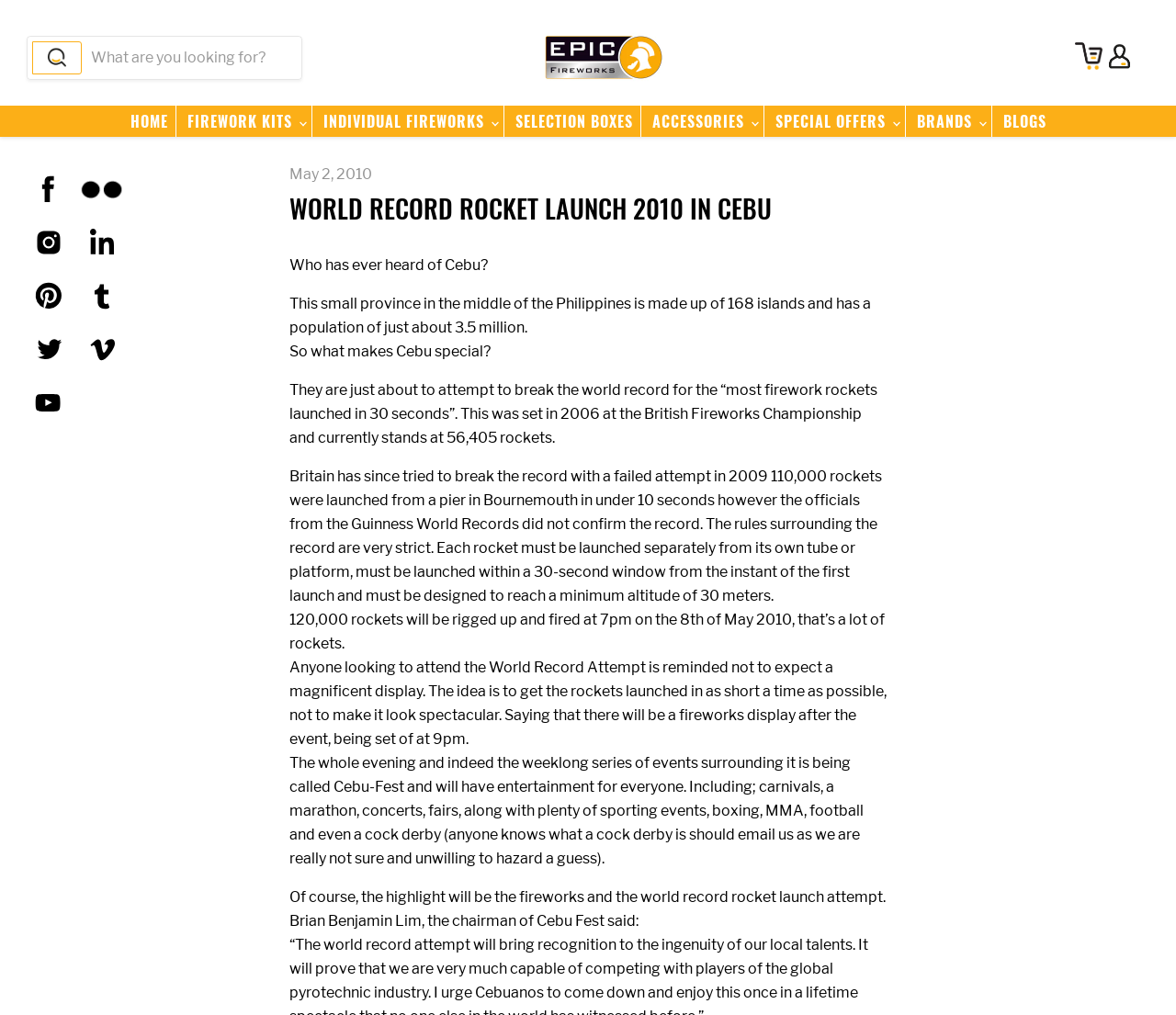What time will the fireworks display start? Based on the screenshot, please respond with a single word or phrase.

9pm